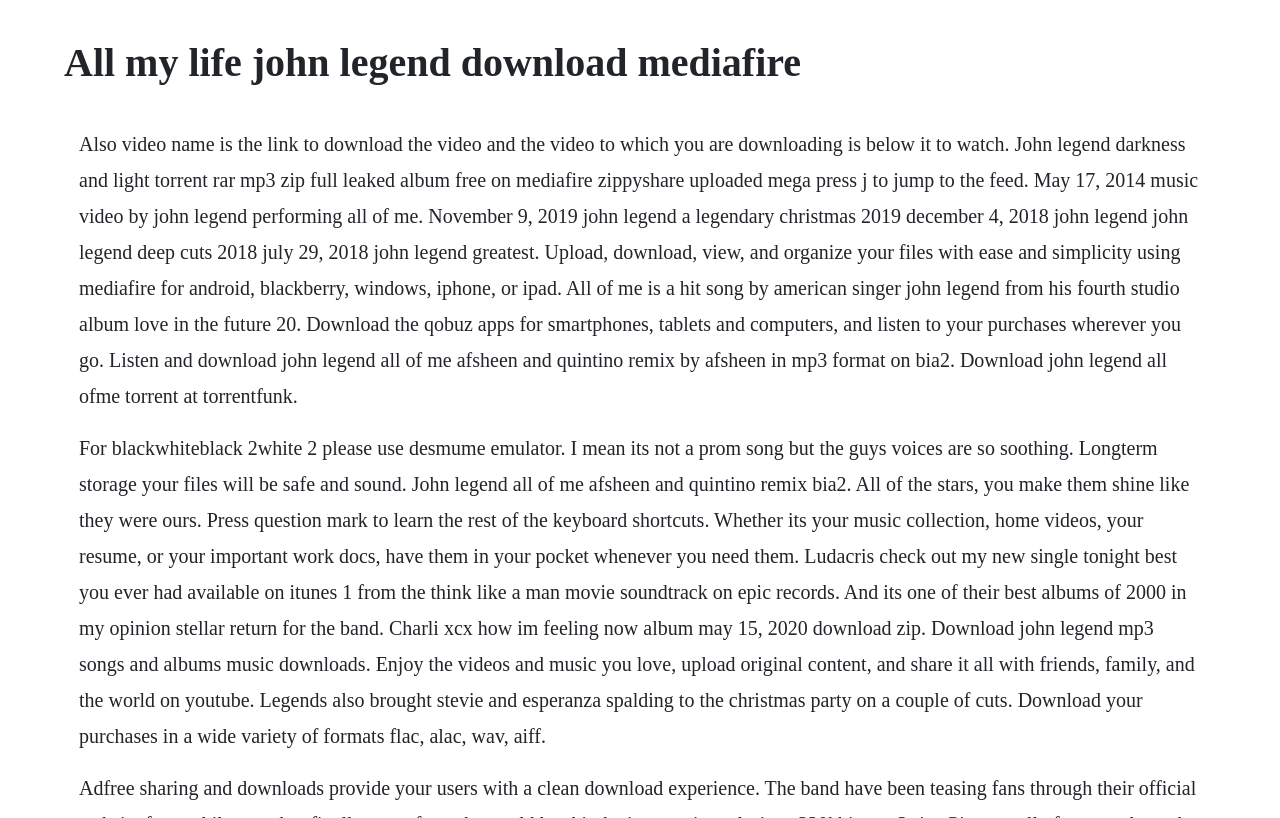Please extract and provide the main headline of the webpage.

All my life john legend download mediafire